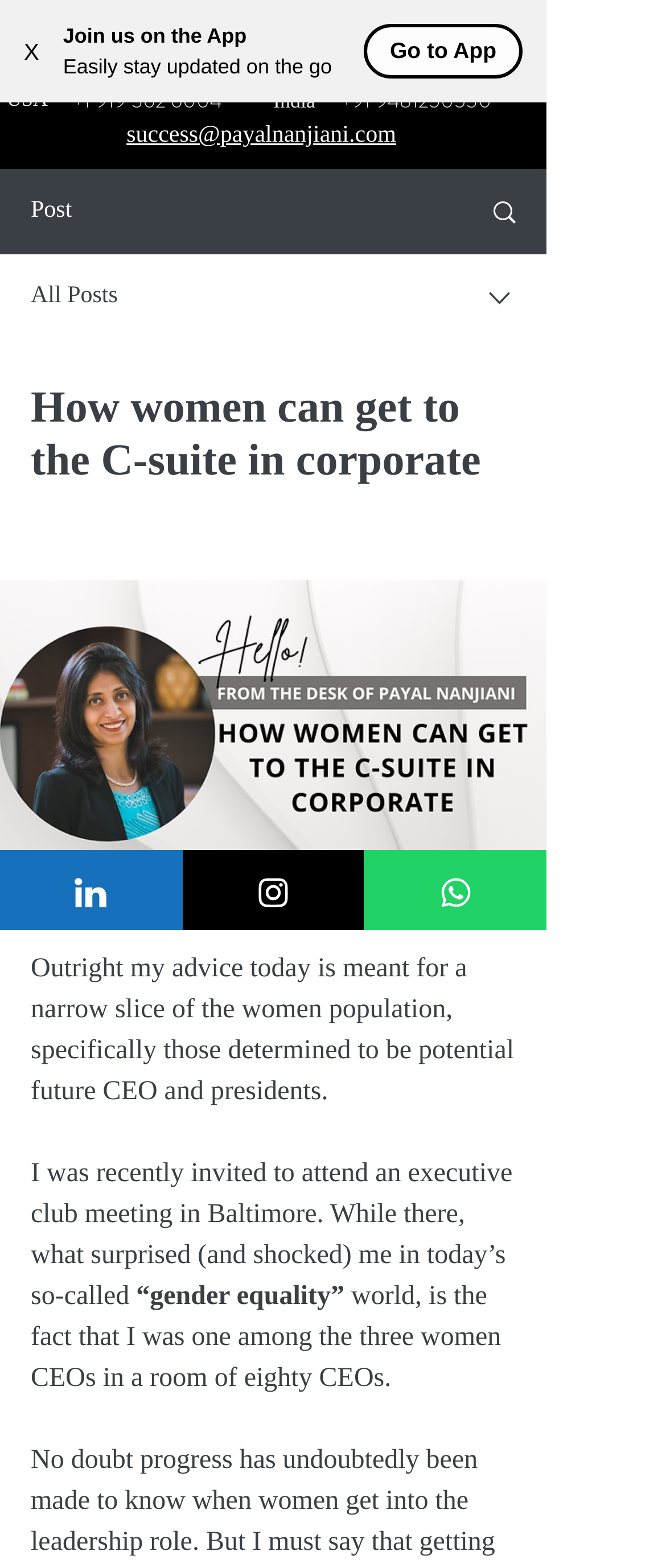Find the bounding box coordinates of the area to click in order to follow the instruction: "Join us on the App".

[0.095, 0.015, 0.37, 0.03]